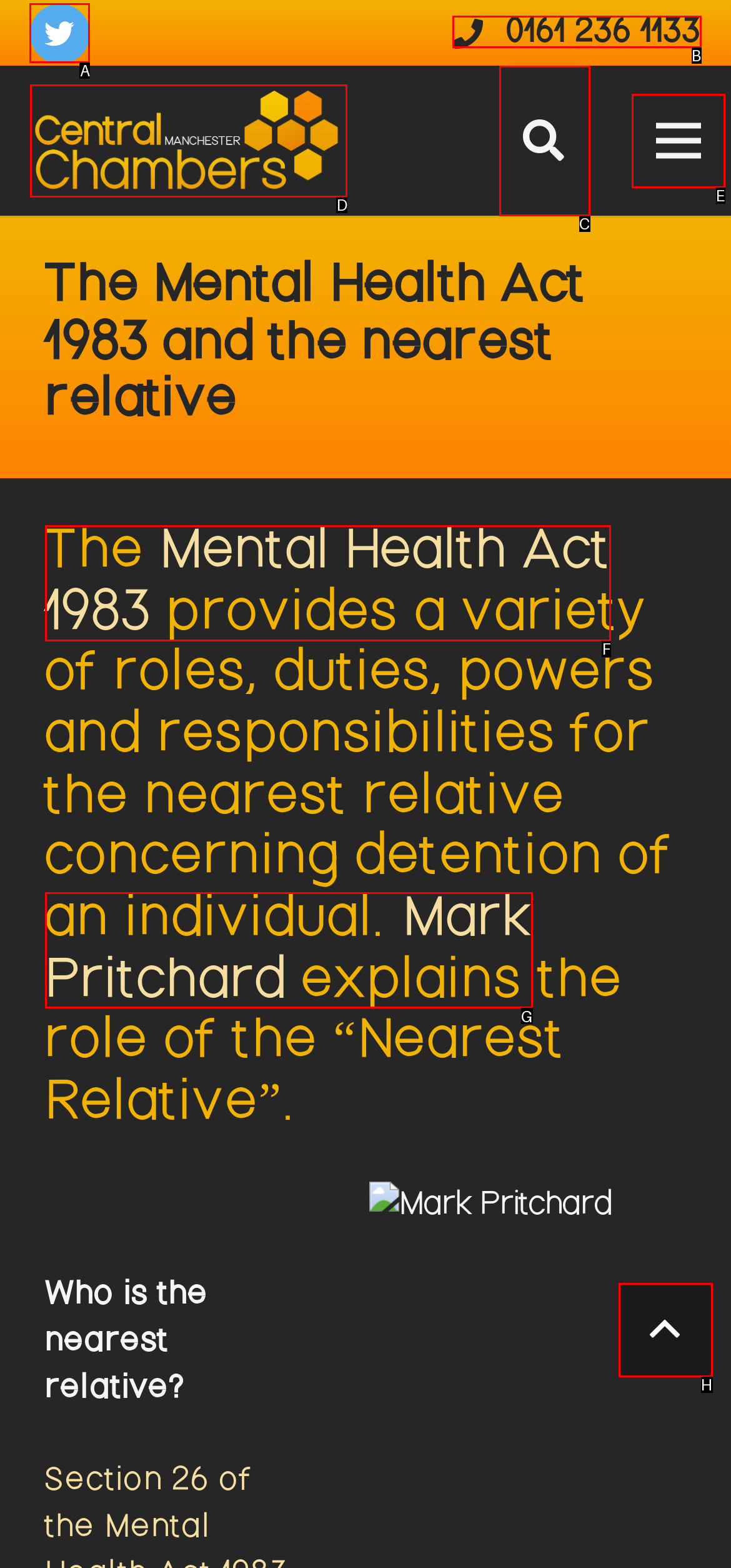Pick the option that should be clicked to perform the following task: Visit Twitter
Answer with the letter of the selected option from the available choices.

A